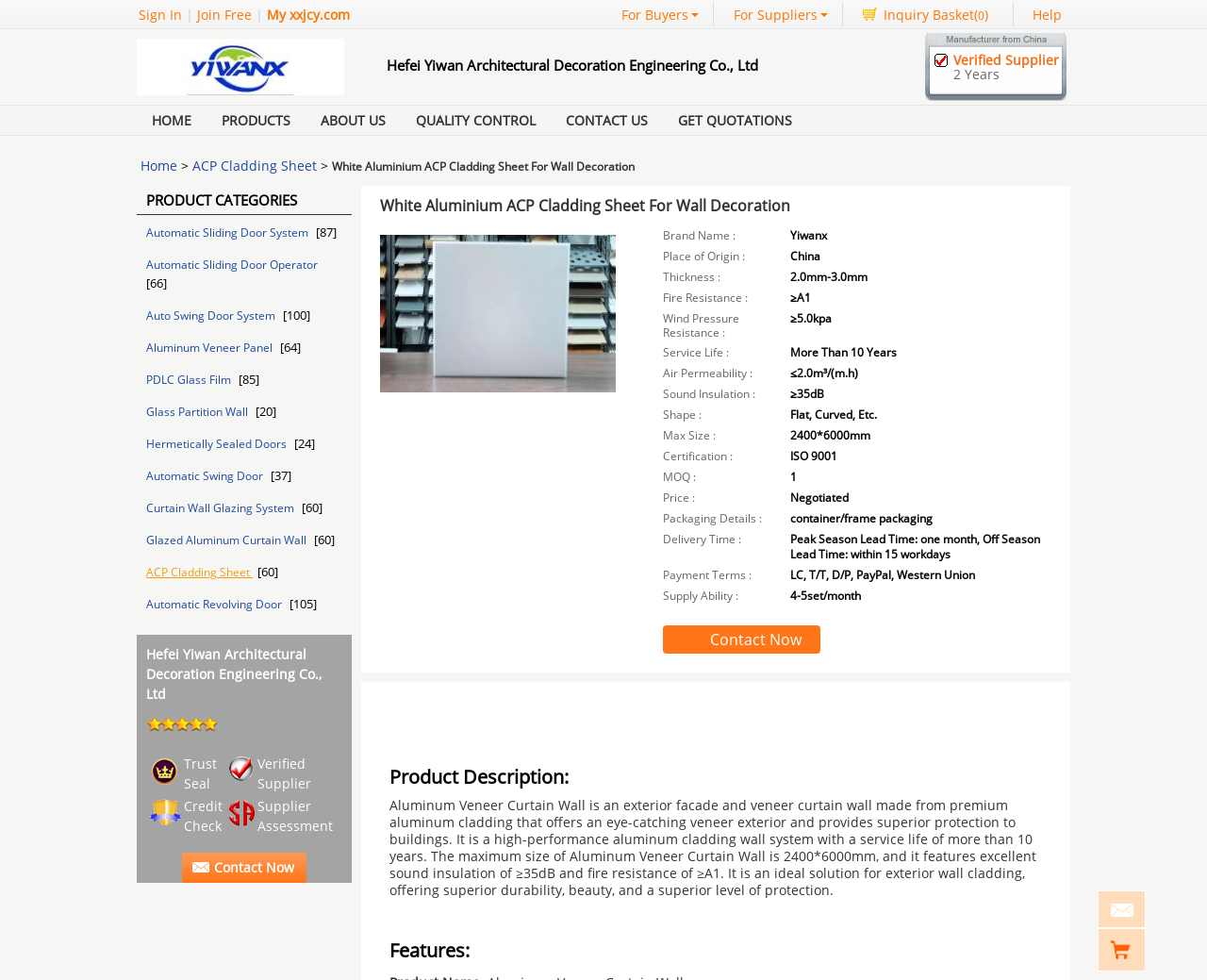Using the element description provided, determine the bounding box coordinates in the format (top-left x, top-left y, bottom-right x, bottom-right y). Ensure that all values are floating point numbers between 0 and 1. Element description: Curtain Wall Glazing System

[0.121, 0.51, 0.25, 0.526]